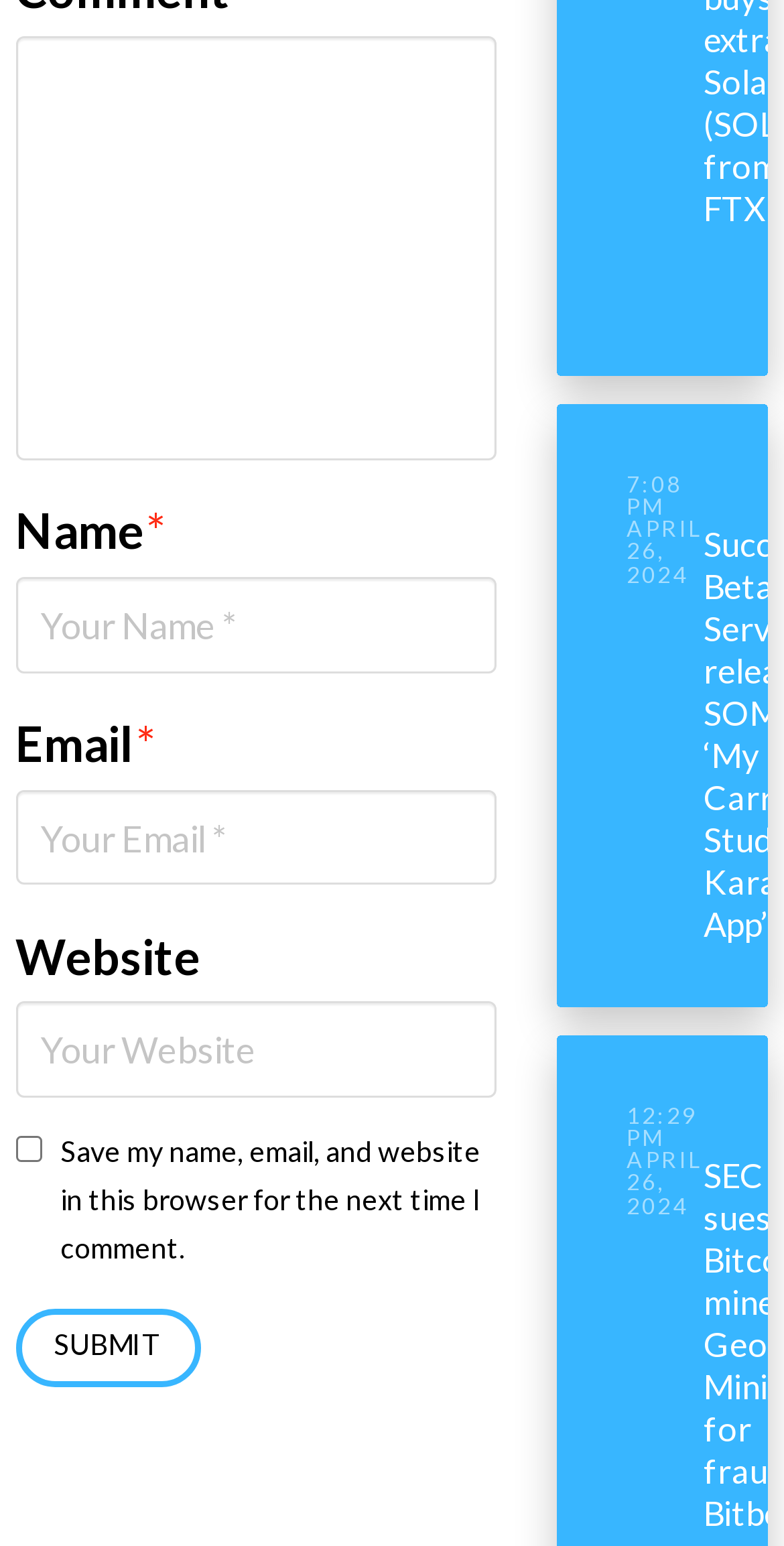Based on the element description parent_node: Alternative: name="alt_s", identify the bounding box coordinates for the UI element. The coordinates should be in the format (top-left x, top-left y, bottom-right x, bottom-right y) and within the 0 to 1 range.

[0.02, 0.931, 0.45, 0.976]